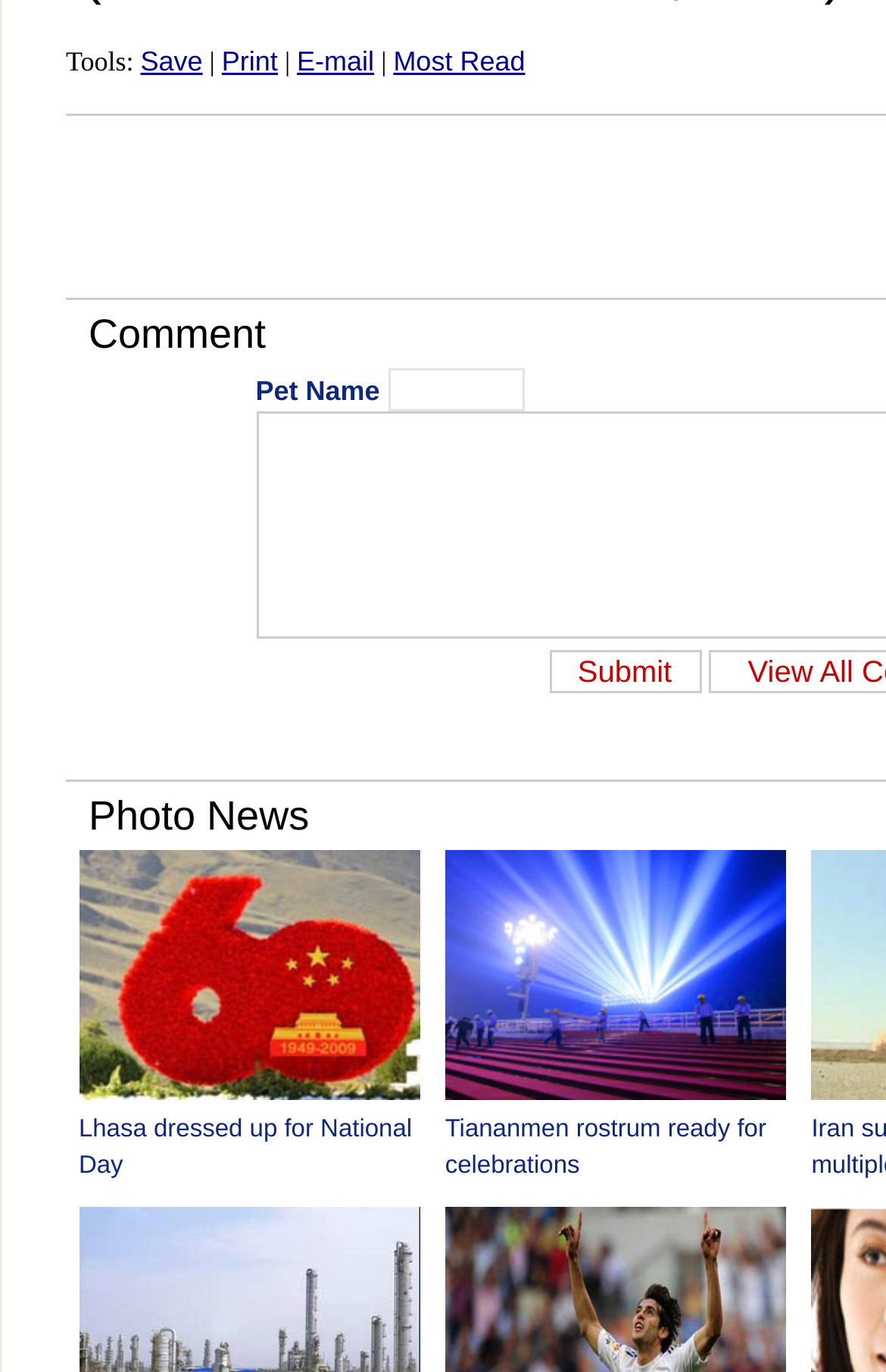Based on the image, please respond to the question with as much detail as possible:
What is the position of the 'Submit' button?

By comparing the y1 and y2 coordinates of the 'Submit' button and the textbox, I found that the 'Submit' button is located below the textbox.